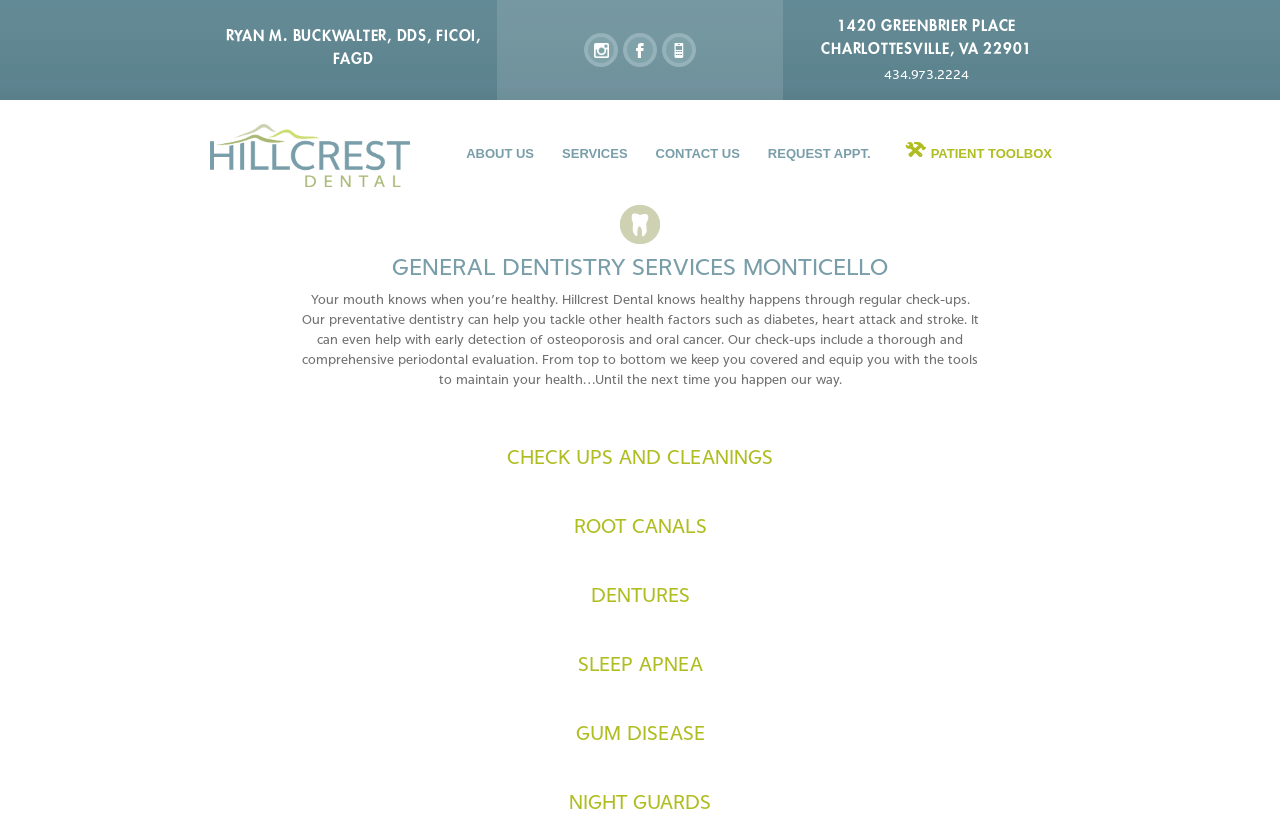Find the bounding box coordinates of the area that needs to be clicked in order to achieve the following instruction: "Request an appointment". The coordinates should be specified as four float numbers between 0 and 1, i.e., [left, top, right, bottom].

[0.589, 0.155, 0.691, 0.218]